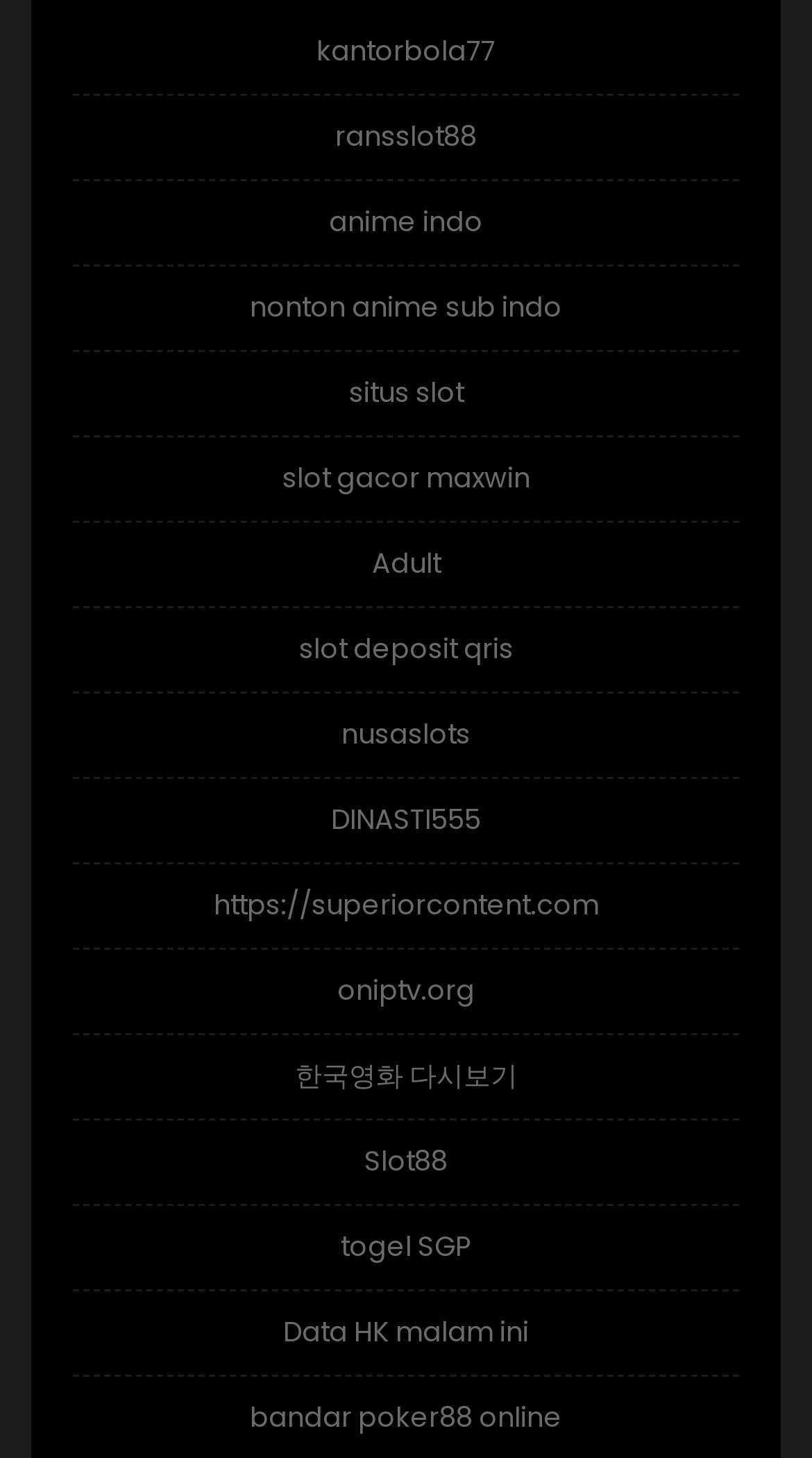Are there any links related to anime?
Based on the screenshot, answer the question with a single word or phrase.

Yes